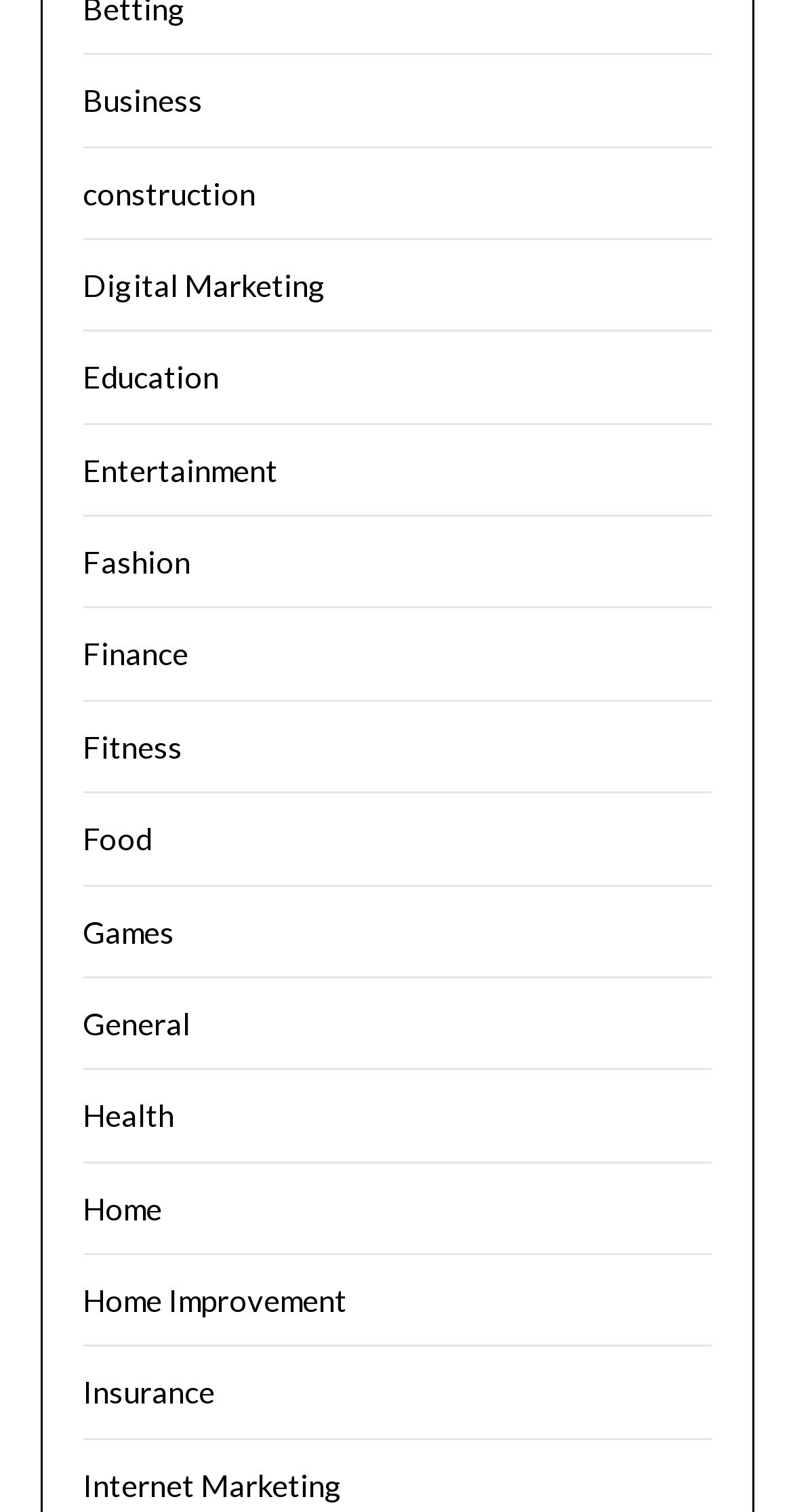Locate the bounding box coordinates of the element to click to perform the following action: 'Explore Digital Marketing'. The coordinates should be given as four float values between 0 and 1, in the form of [left, top, right, bottom].

[0.104, 0.176, 0.412, 0.2]